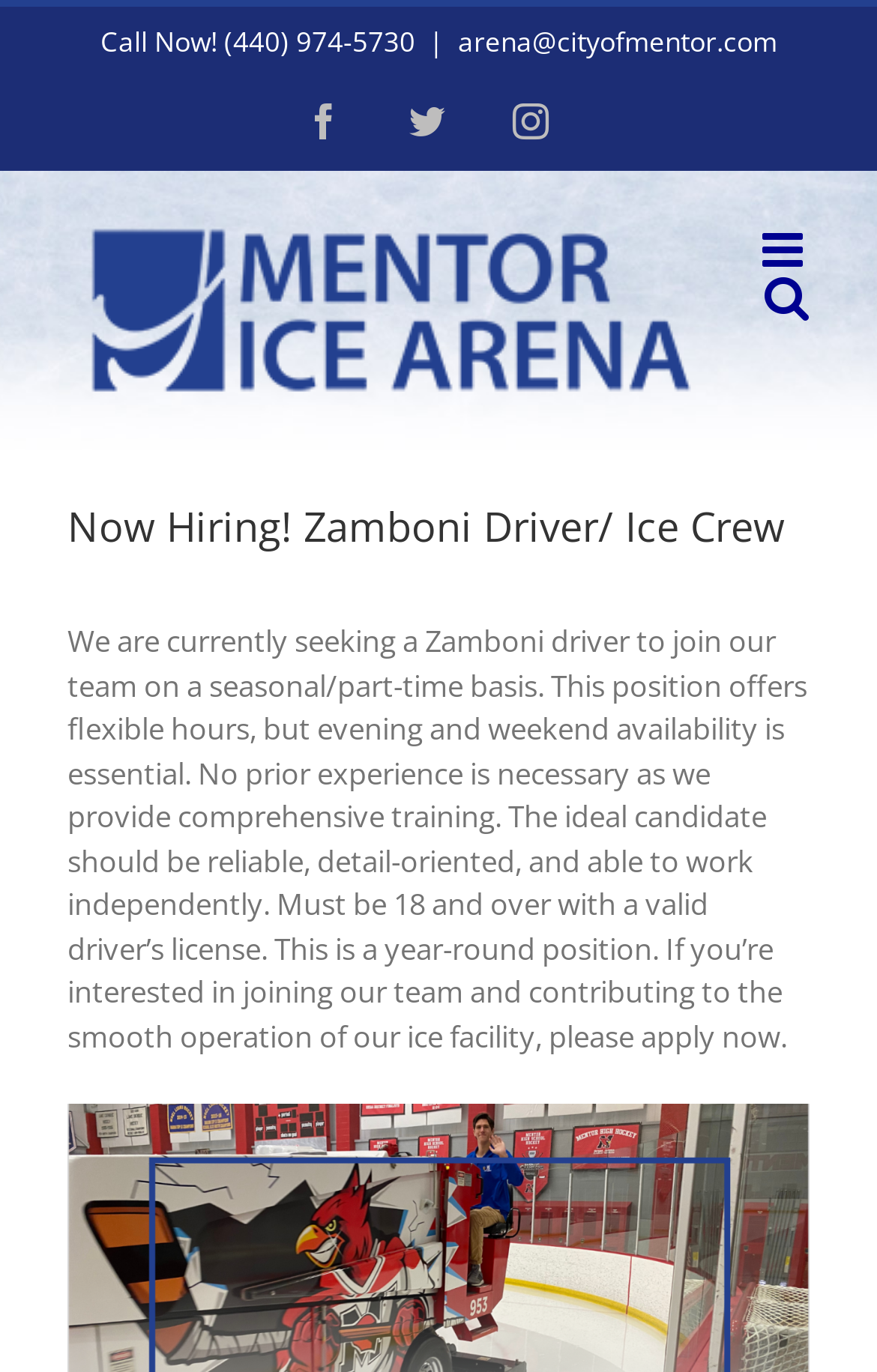Locate and generate the text content of the webpage's heading.

Now Hiring! Zamboni Driver/ Ice Crew